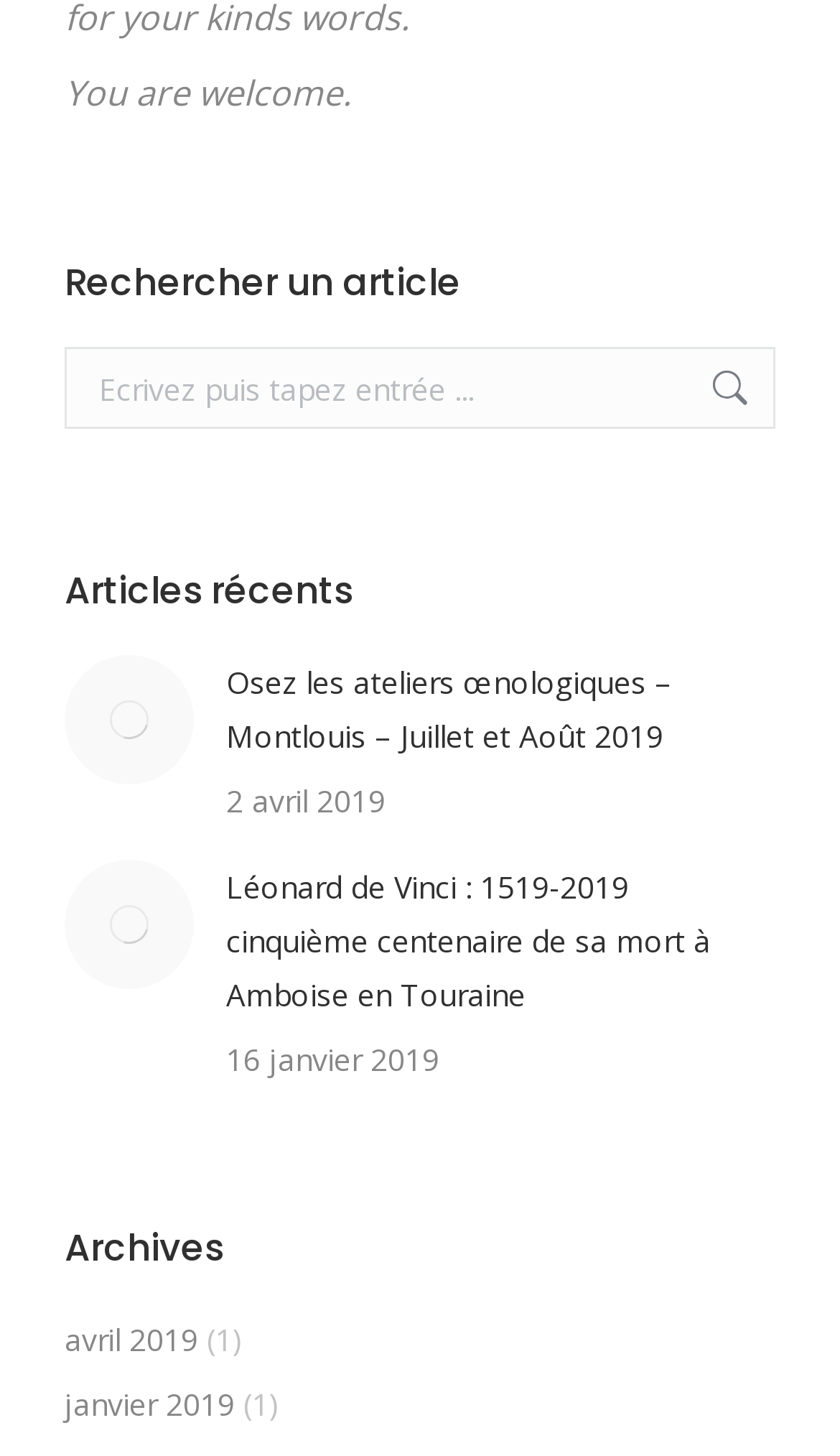Using the format (top-left x, top-left y, bottom-right x, bottom-right y), and given the element description, identify the bounding box coordinates within the screenshot: parent_node: Recherche value="Go!"

[0.792, 0.238, 0.895, 0.295]